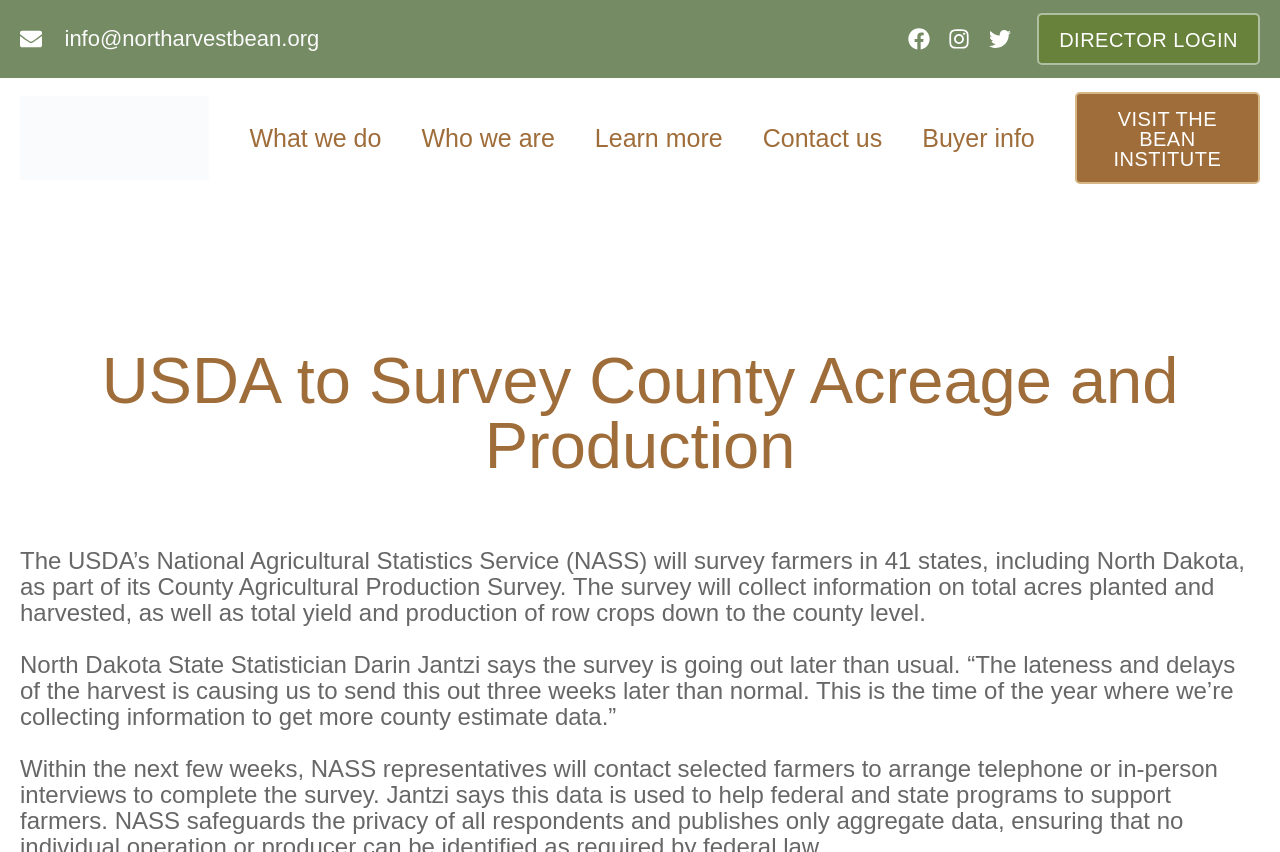How many states will be surveyed?
Please answer the question with as much detail and depth as you can.

The webpage mentions that the USDA's National Agricultural Statistics Service (NASS) will survey farmers in 41 states, including North Dakota, as part of its County Agricultural Production Survey.